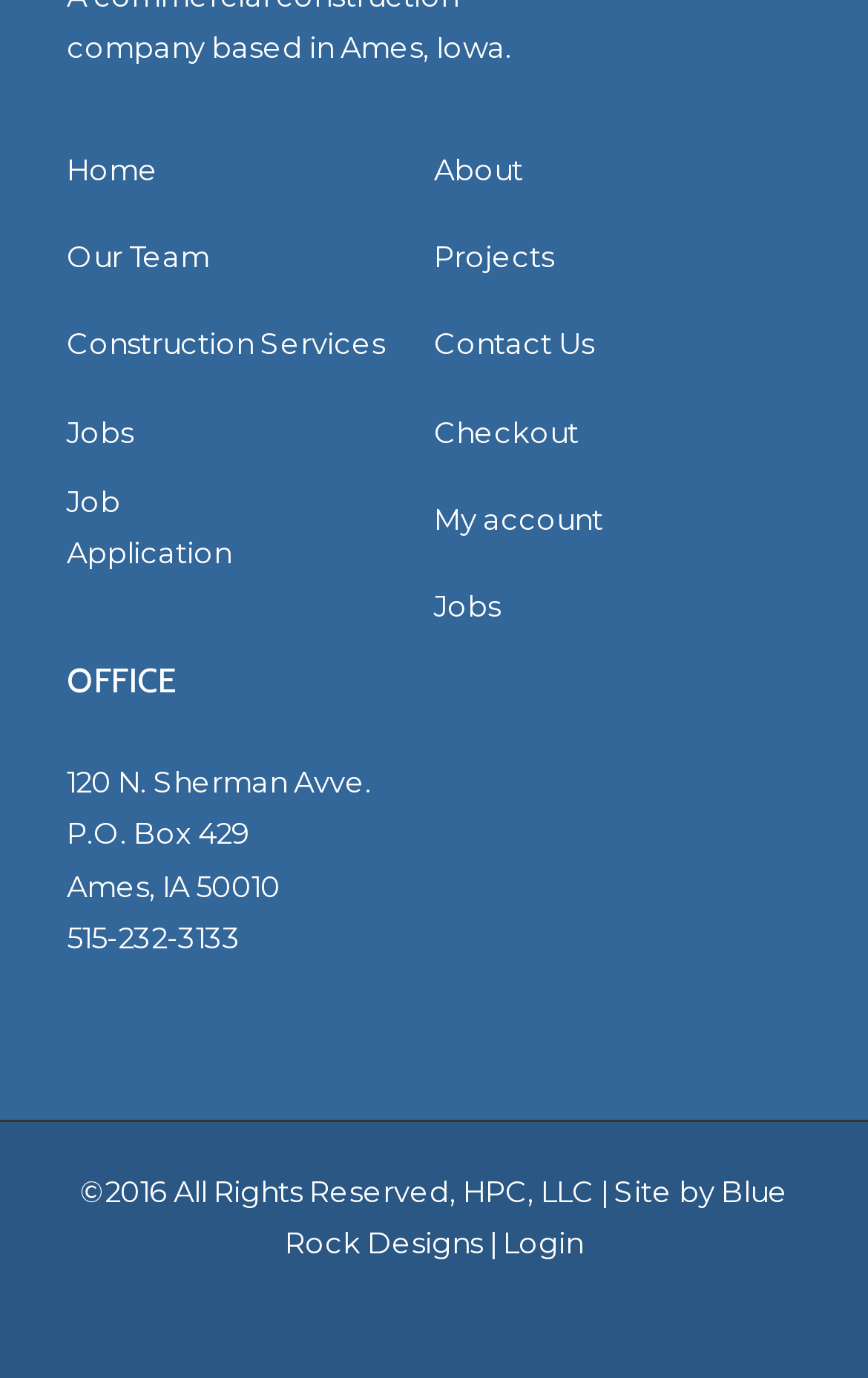Please identify the bounding box coordinates of the region to click in order to complete the given instruction: "view about page". The coordinates should be four float numbers between 0 and 1, i.e., [left, top, right, bottom].

[0.5, 0.109, 0.603, 0.135]